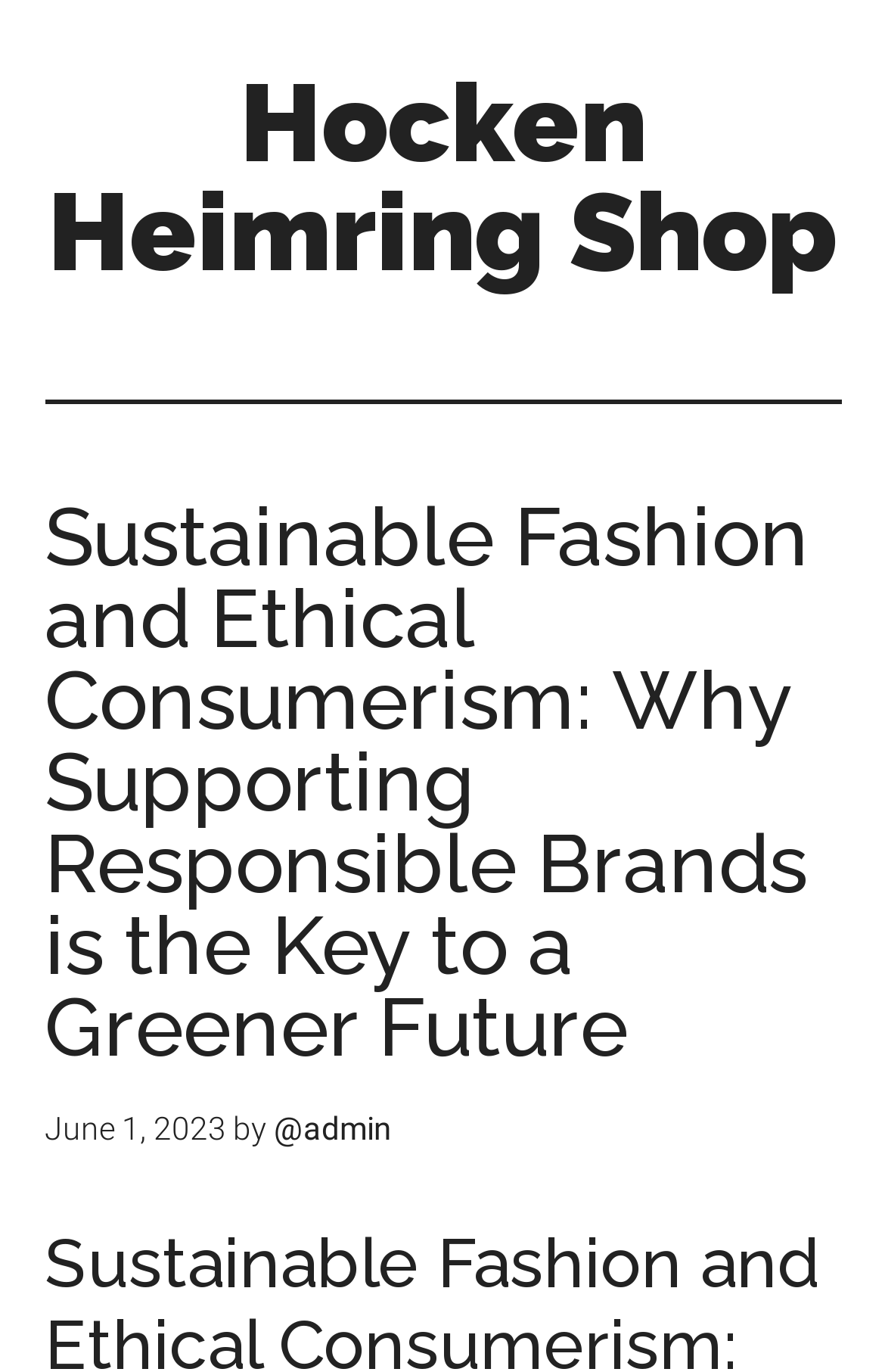Who is the author of the article?
Please ensure your answer to the question is detailed and covers all necessary aspects.

I found the author of the article by looking at the link element with the text '@admin' which is a child of the header element.